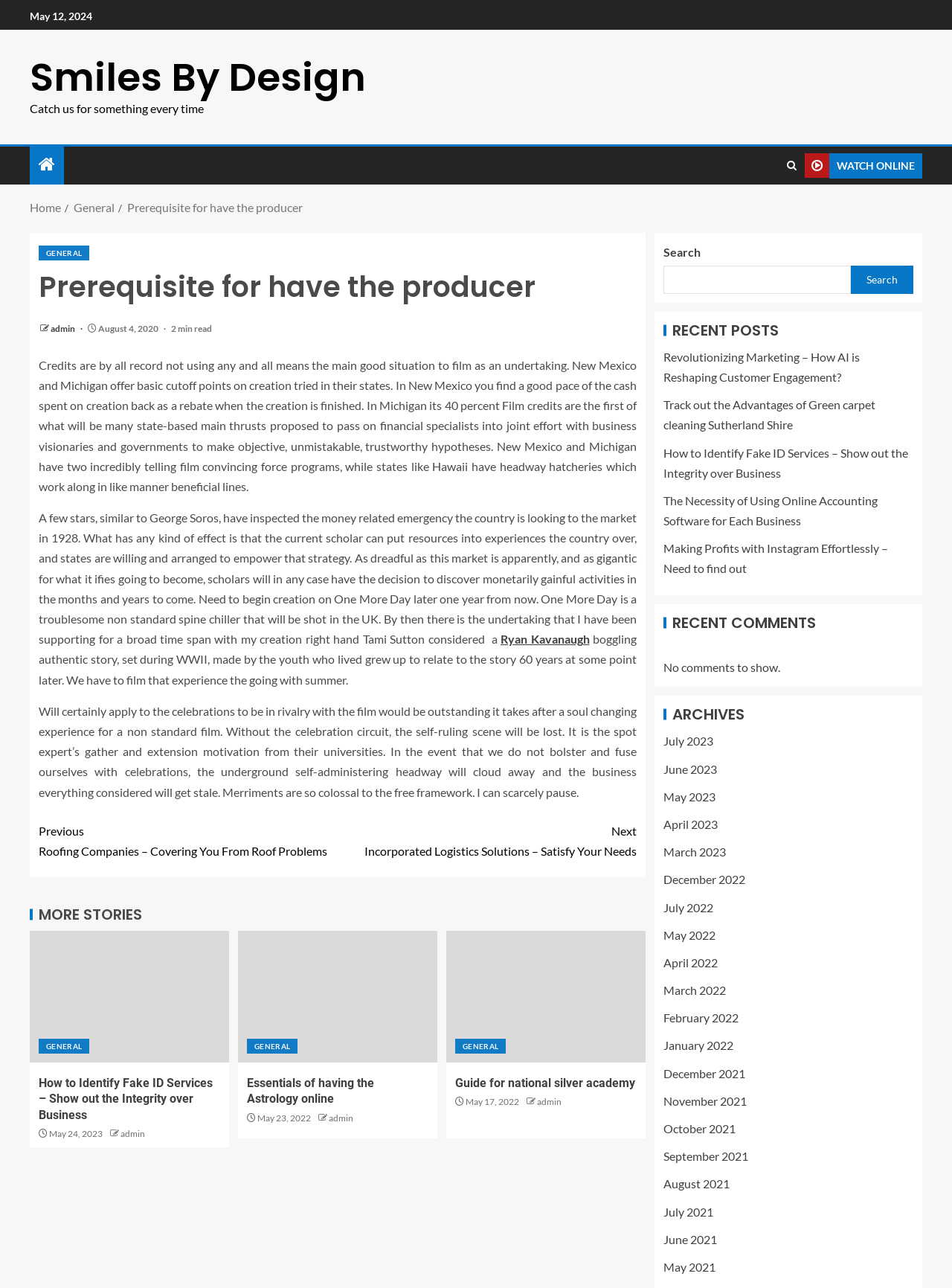What is the category of the article 'Prerequisite for have the producer'?
Give a one-word or short phrase answer based on the image.

GENERAL